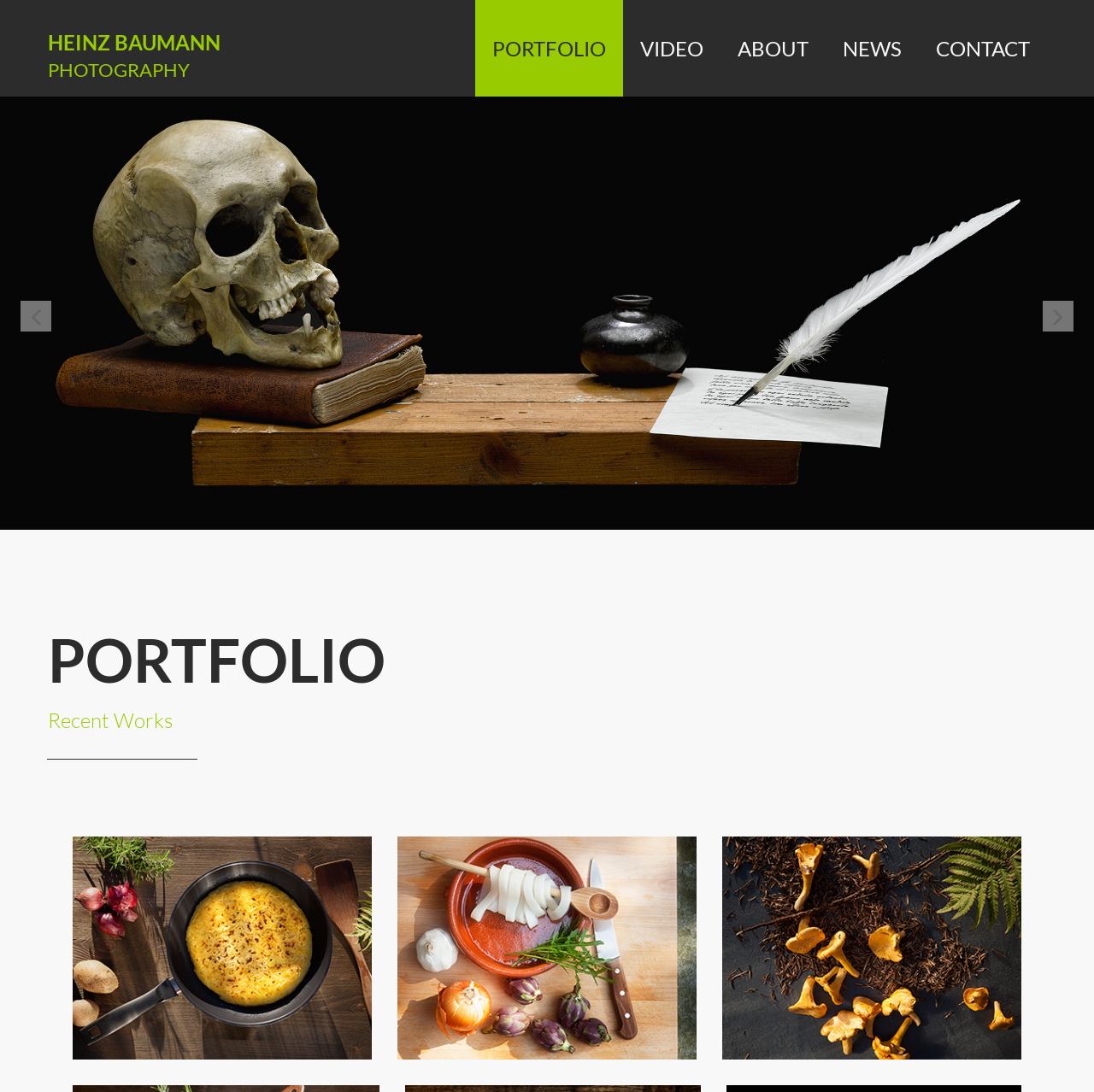Find the bounding box coordinates of the element to click in order to complete the given instruction: "View the PORTFOLIO page."

[0.434, 0.0, 0.57, 0.088]